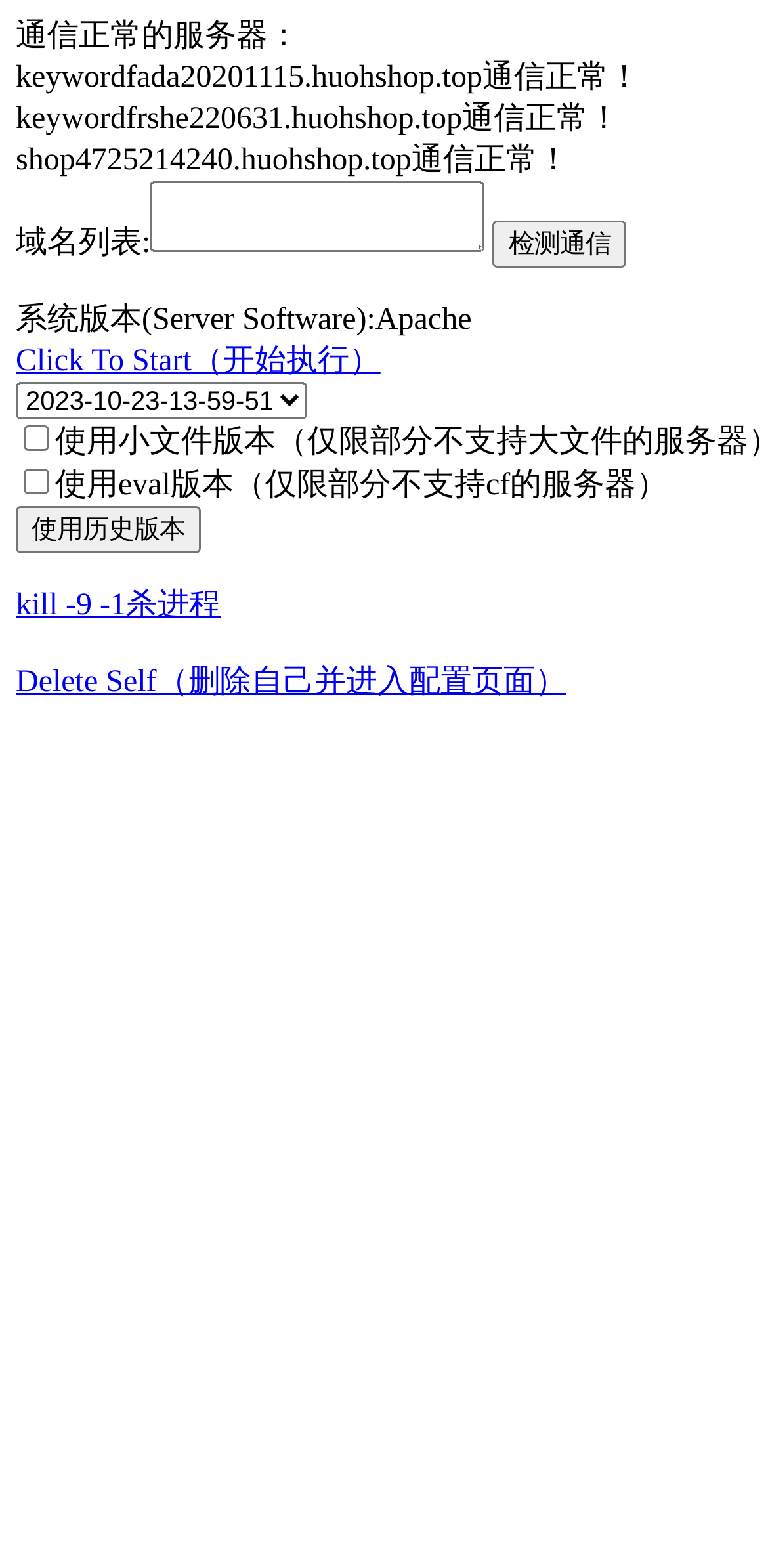What is the system version of the server?
Based on the image, give a one-word or short phrase answer.

Apache